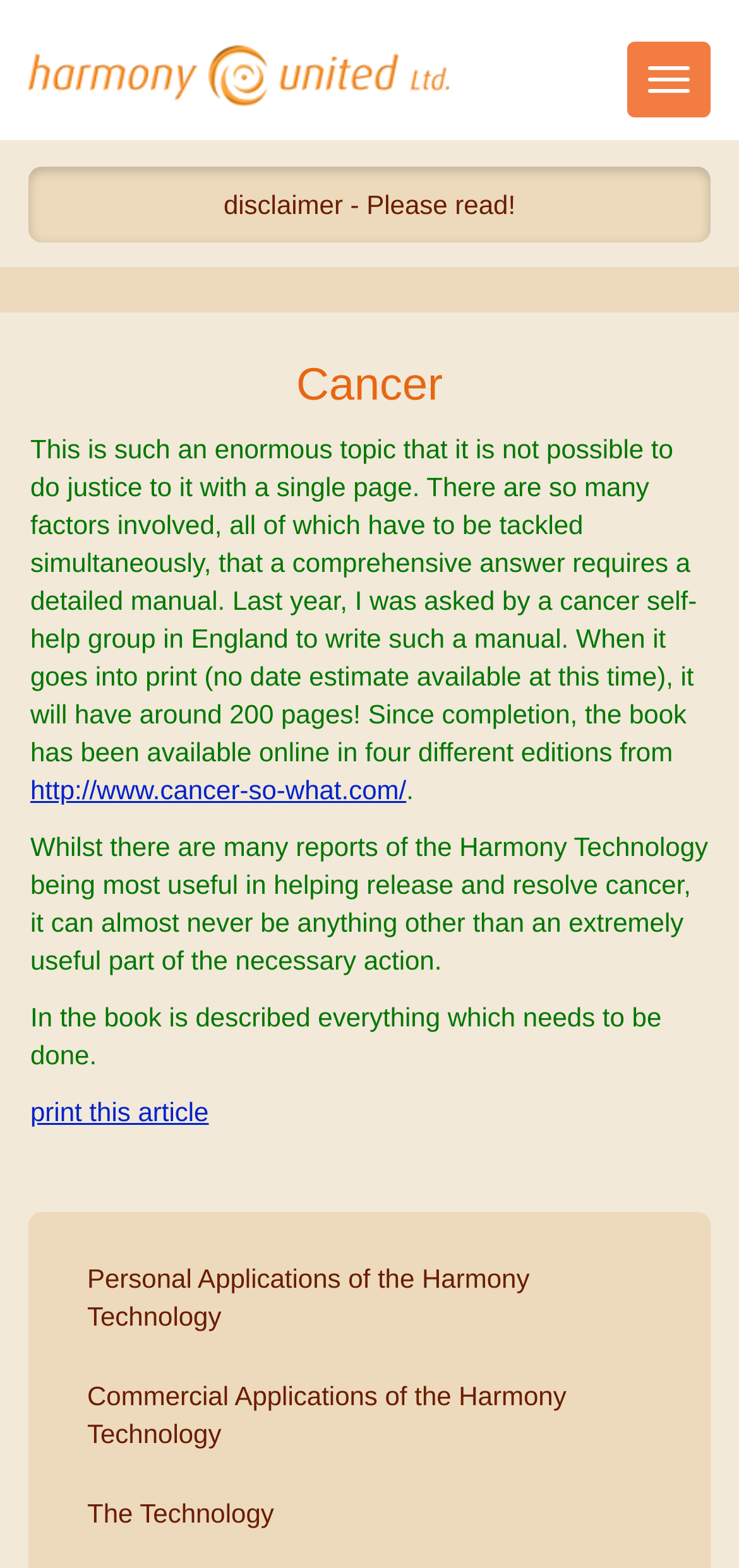What is the Harmony Technology used for?
Please provide a comprehensive answer based on the information in the image.

According to the webpage, the Harmony Technology is used for helping release and resolve cancer, as stated in the text 'Whilst there are many reports of the Harmony Technology being most useful in helping release and resolve cancer...'.